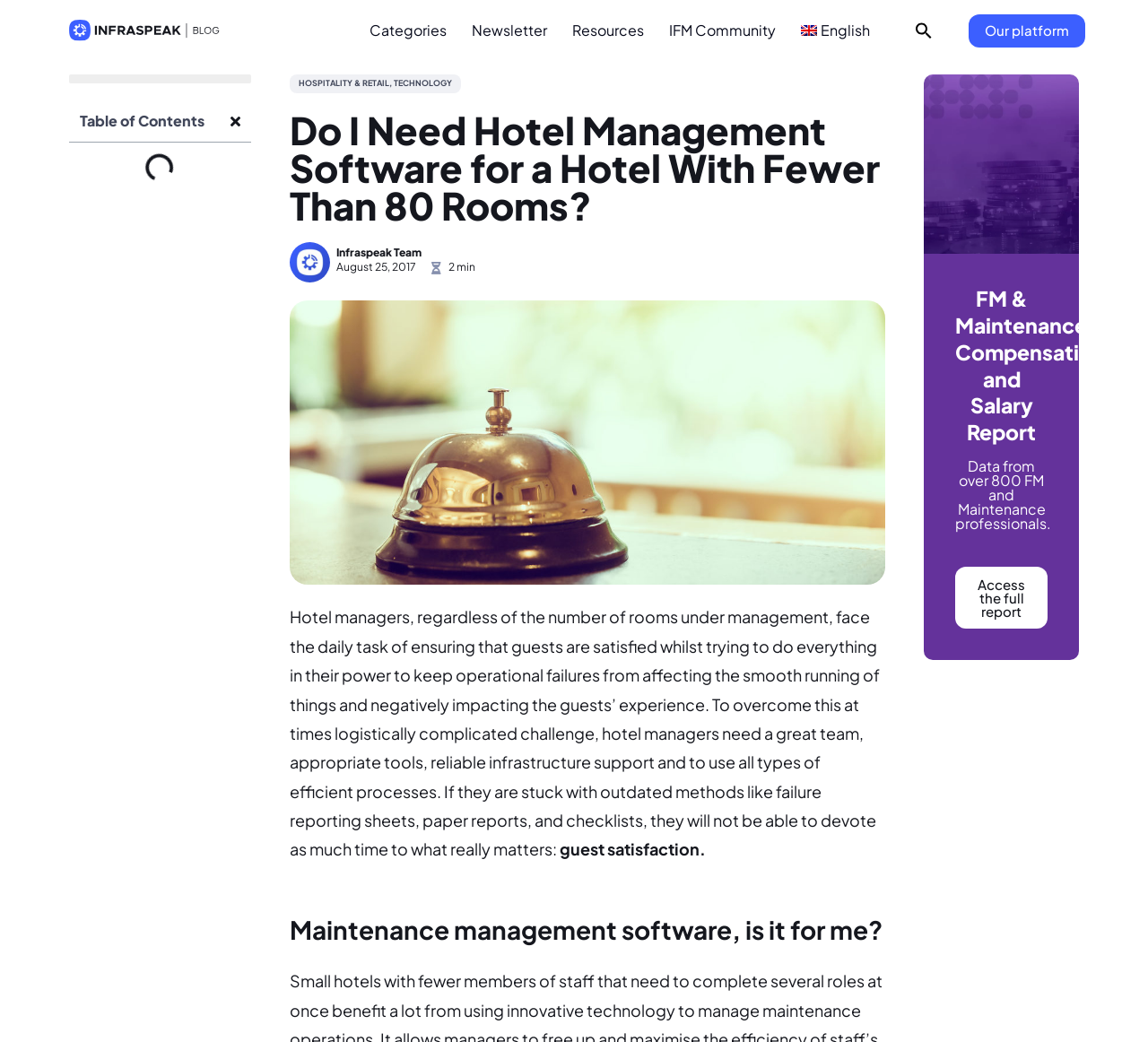Provide the bounding box coordinates of the area you need to click to execute the following instruction: "Read the 'Maintenance management software, is it for me?' section".

[0.252, 0.871, 0.771, 0.914]